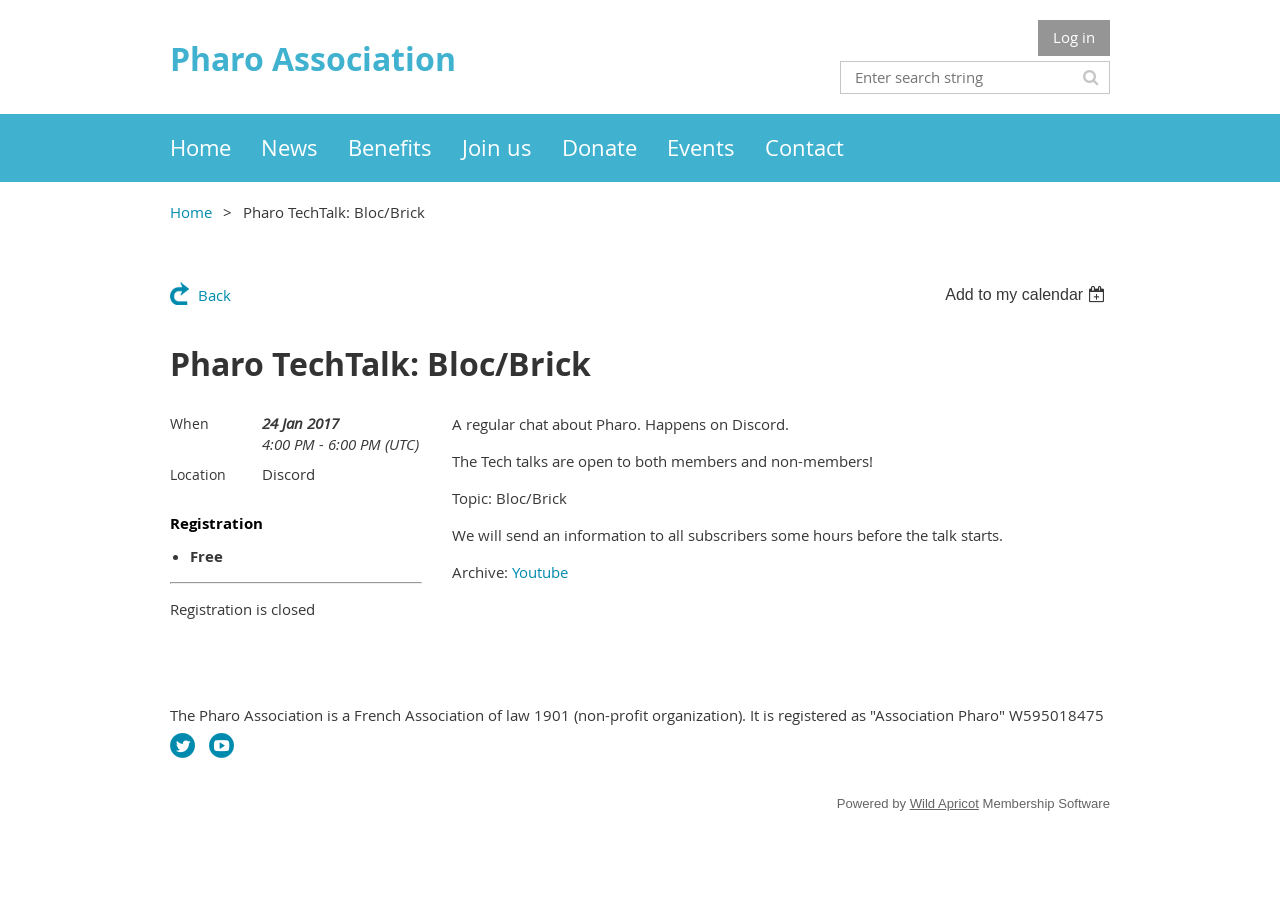Show the bounding box coordinates for the element that needs to be clicked to execute the following instruction: "Log in". Provide the coordinates in the form of four float numbers between 0 and 1, i.e., [left, top, right, bottom].

[0.811, 0.022, 0.867, 0.061]